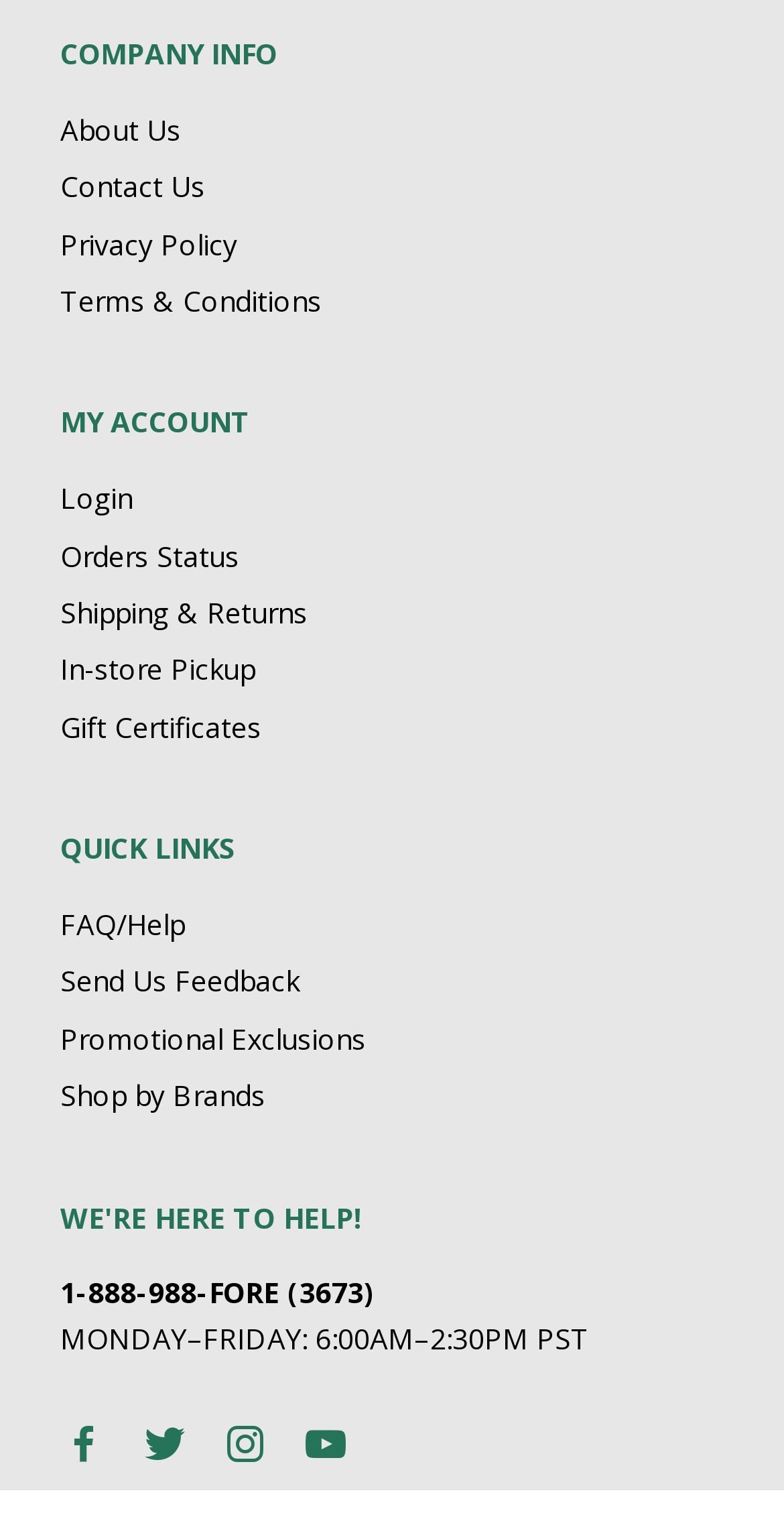Given the webpage screenshot and the description, determine the bounding box coordinates (top-left x, top-left y, bottom-right x, bottom-right y) that define the location of the UI element matching this description: Shop by Brands

[0.077, 0.709, 0.338, 0.734]